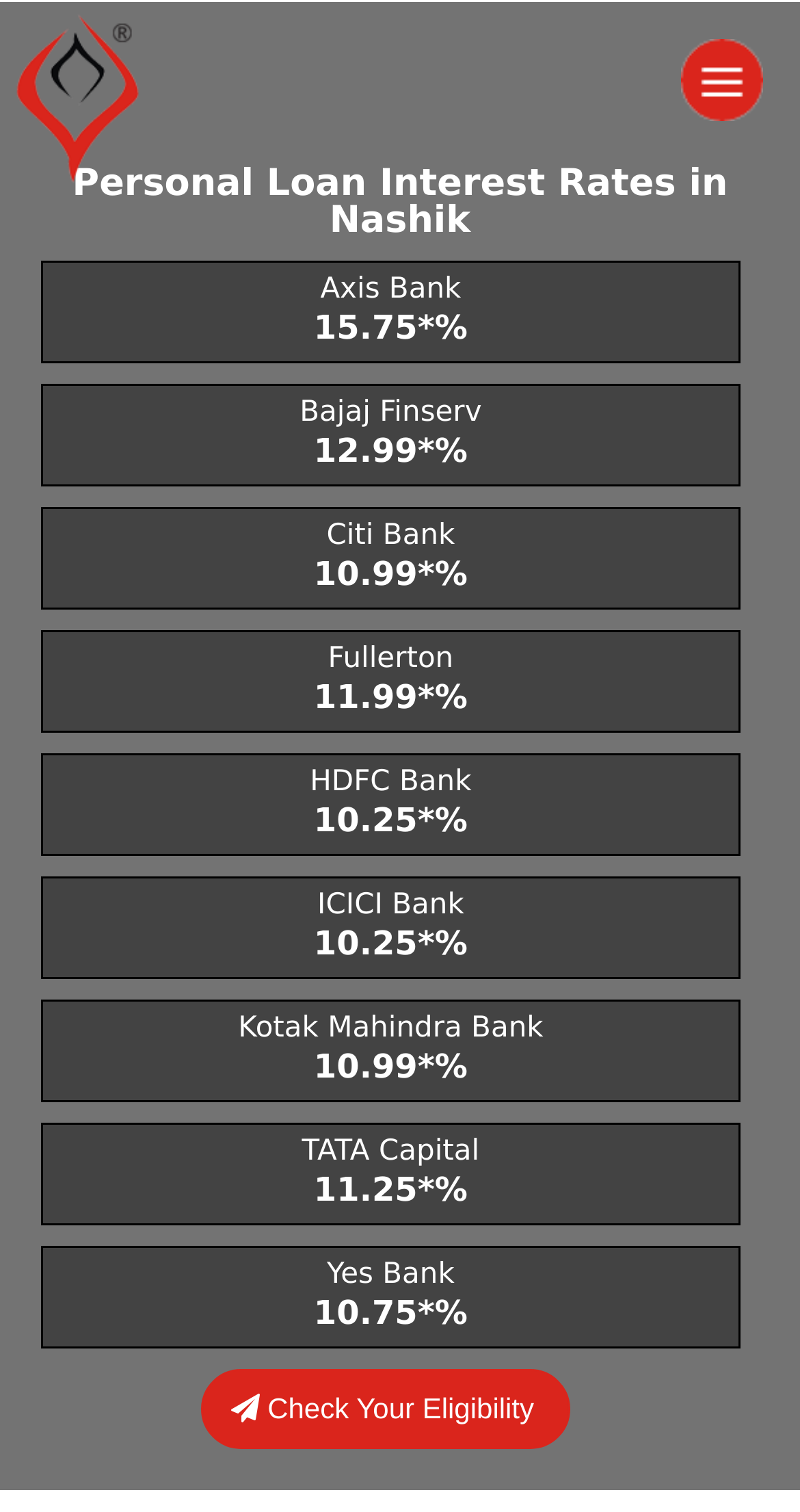How many types of loans are mentioned on the webpage?
Please answer the question with a single word or phrase, referencing the image.

6